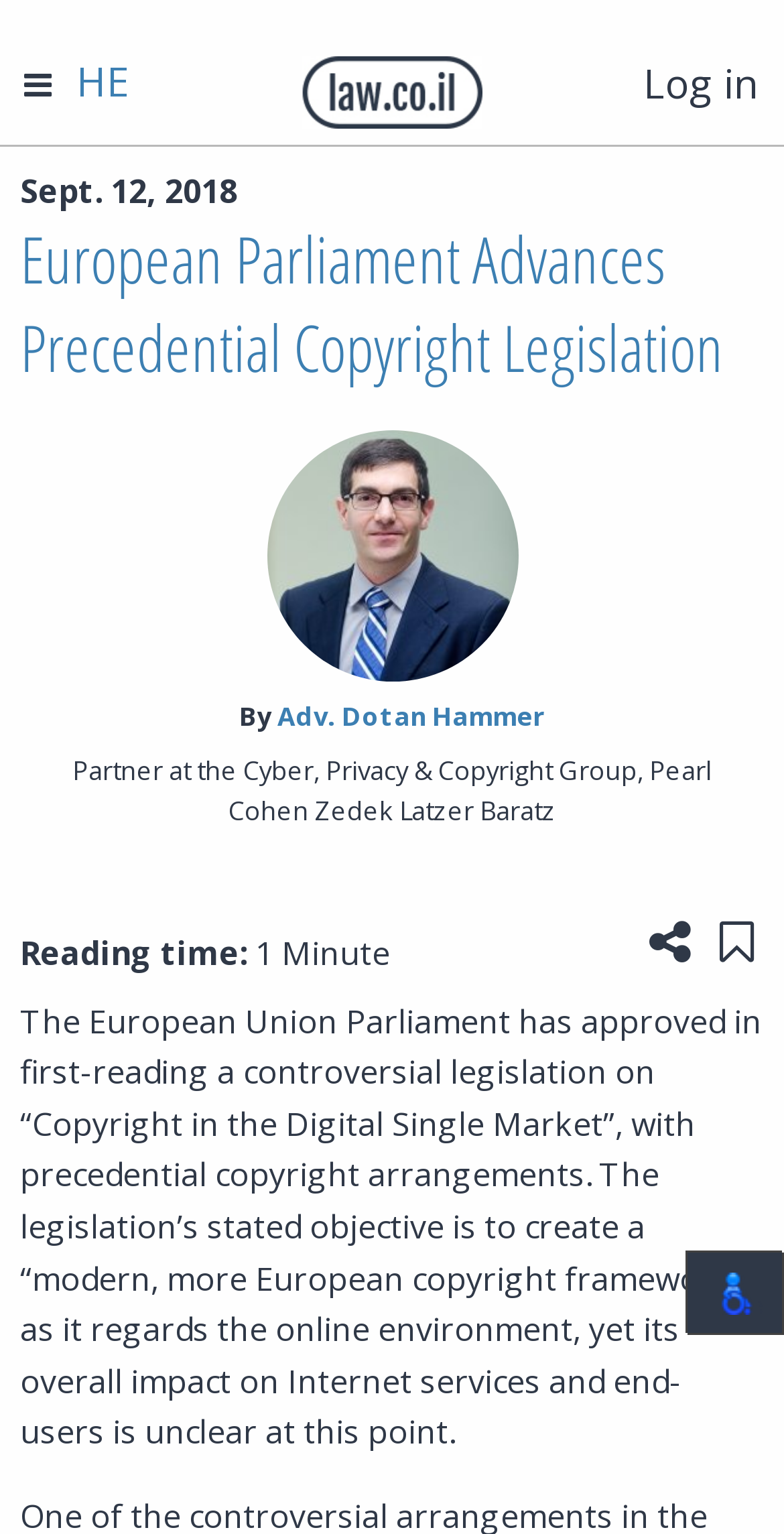What is the reading time of the article? Based on the image, give a response in one word or a short phrase.

1 Minute